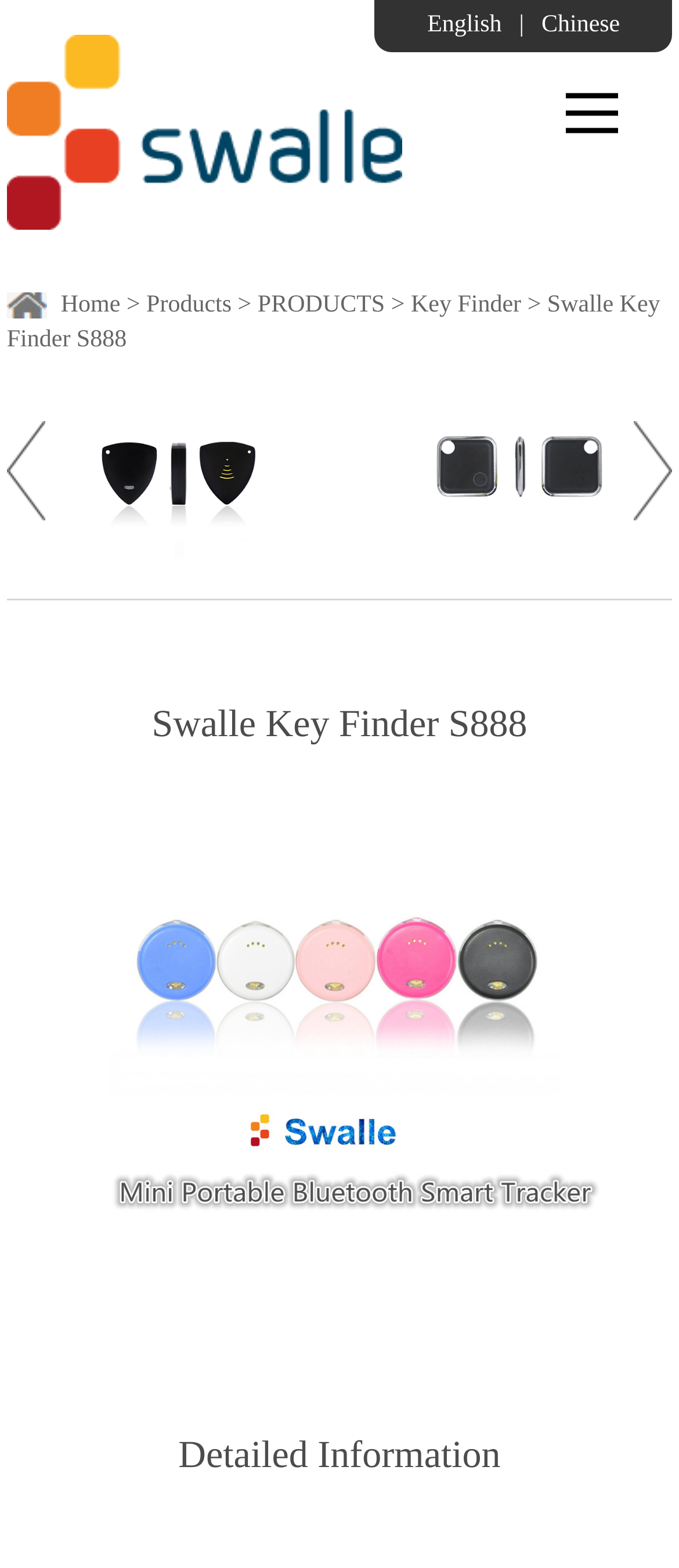Please indicate the bounding box coordinates for the clickable area to complete the following task: "Select English language". The coordinates should be specified as four float numbers between 0 and 1, i.e., [left, top, right, bottom].

[0.629, 0.008, 0.739, 0.024]